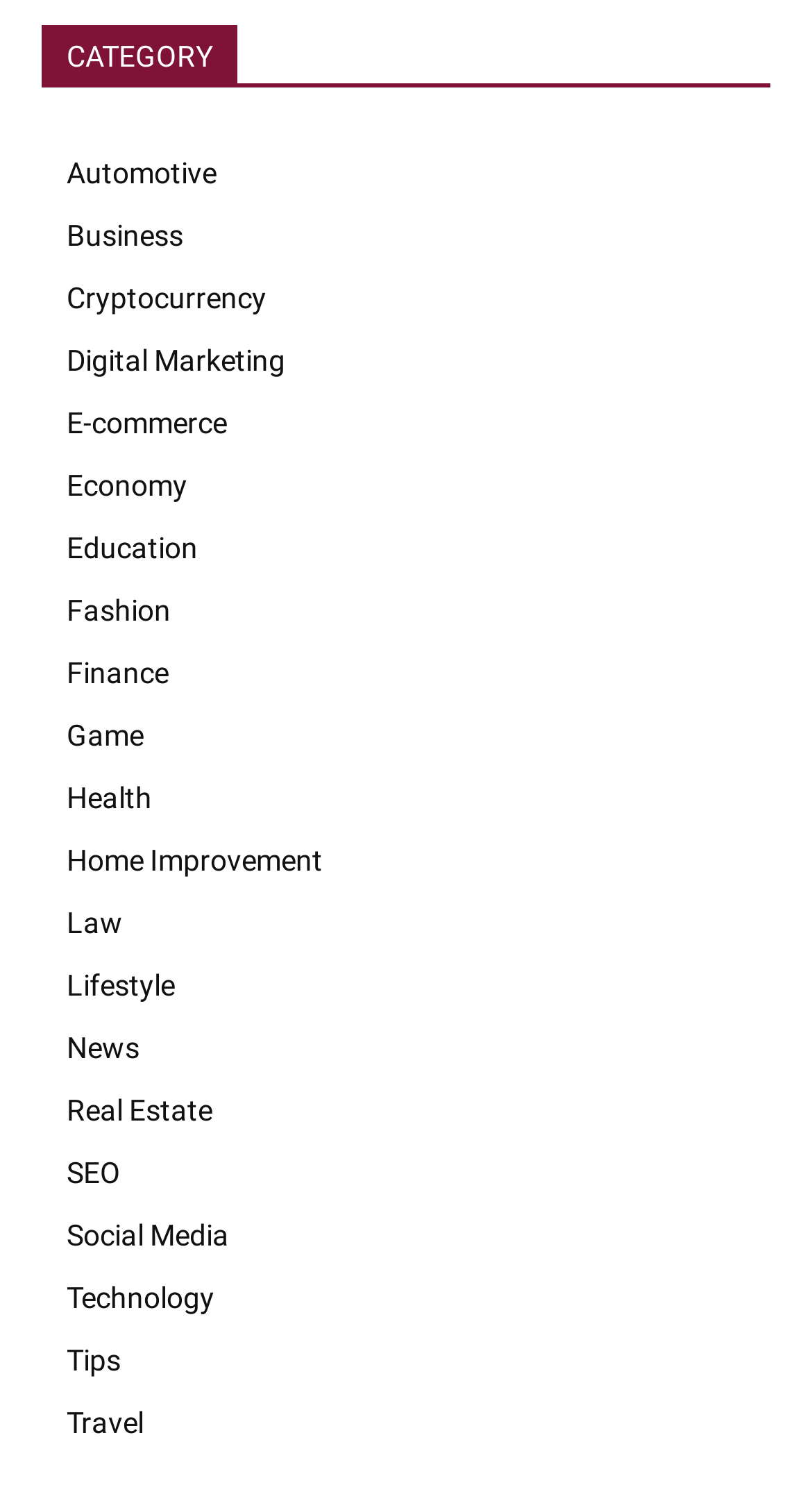Please pinpoint the bounding box coordinates for the region I should click to adhere to this instruction: "Browse Travel".

[0.051, 0.933, 0.949, 0.975]